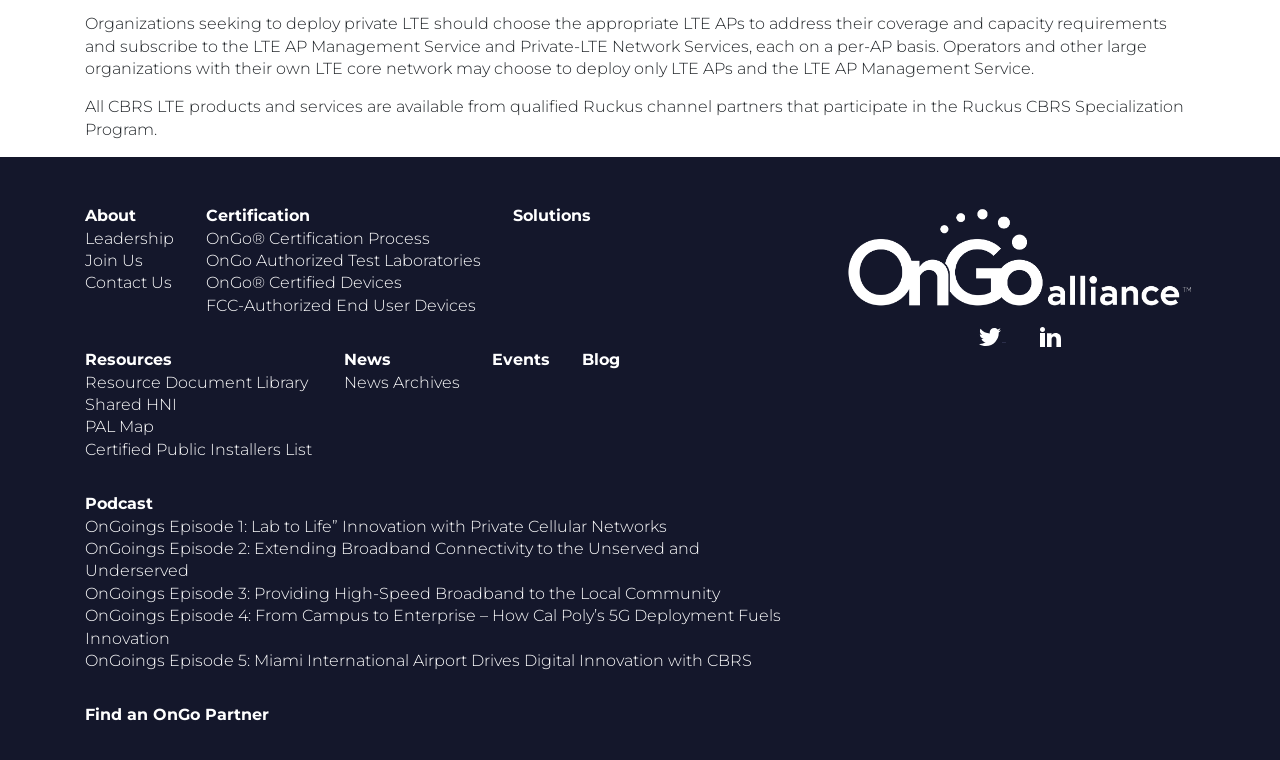What is the purpose of the Find an OnGo Partner link?
Using the image as a reference, answer the question in detail.

The link 'Find an OnGo Partner' is listed at the bottom of the webpage, suggesting that it is a resource for finding partners related to CBRS and Private LTE, likely for organizations seeking to deploy private LTE networks.